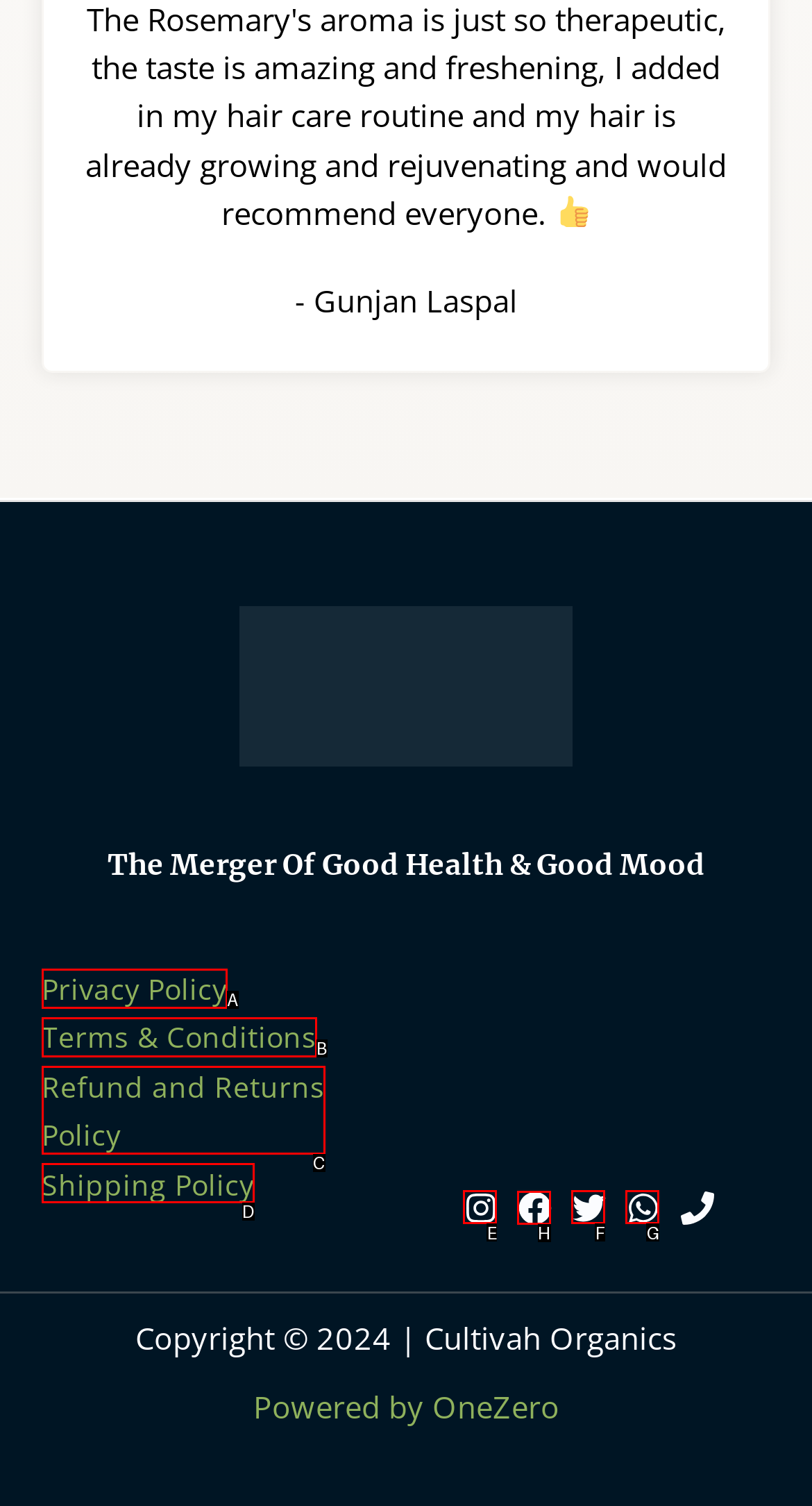Which option should you click on to fulfill this task: Go to the Home page? Answer with the letter of the correct choice.

None